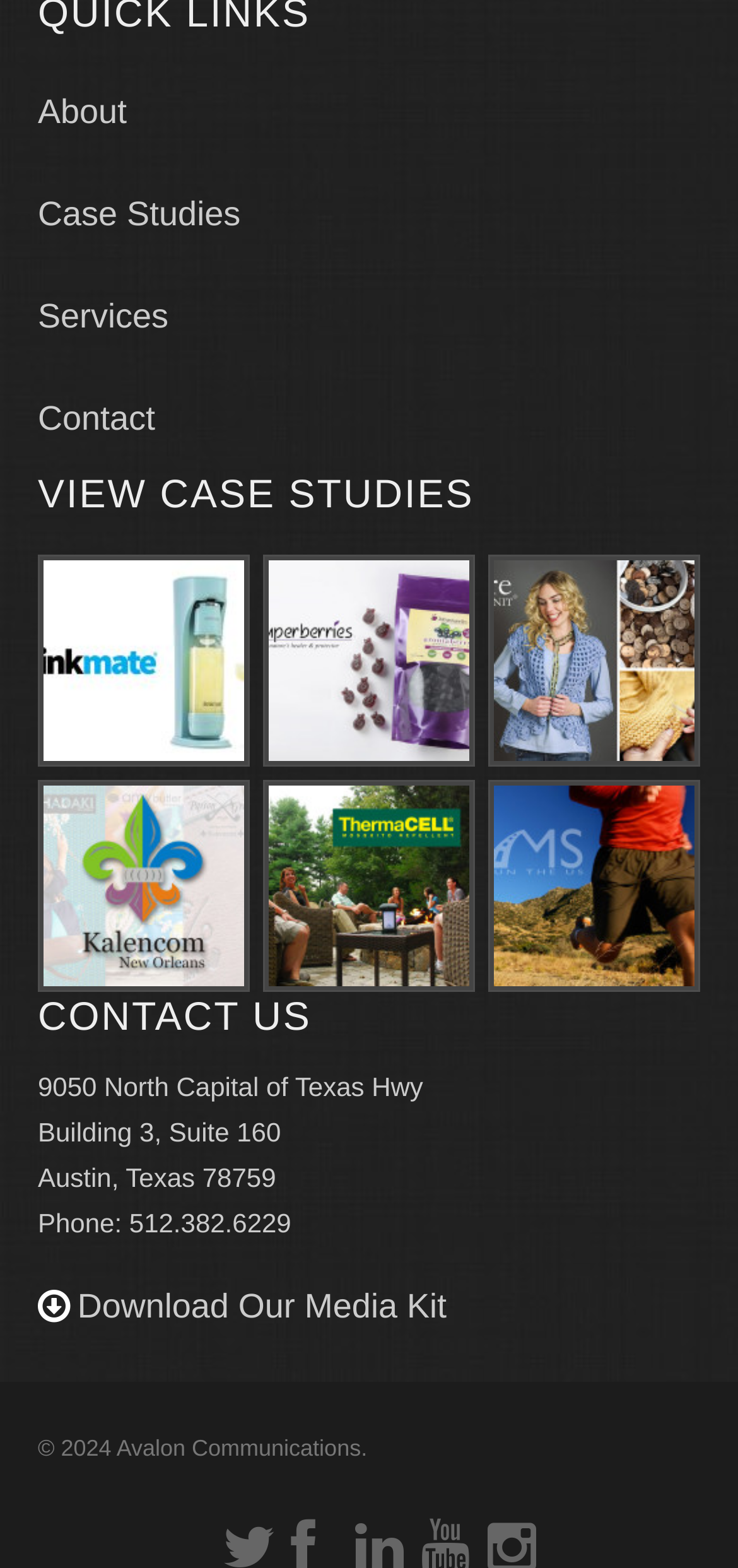Can you provide the bounding box coordinates for the element that should be clicked to implement the instruction: "Click on About"?

[0.051, 0.038, 0.949, 0.104]